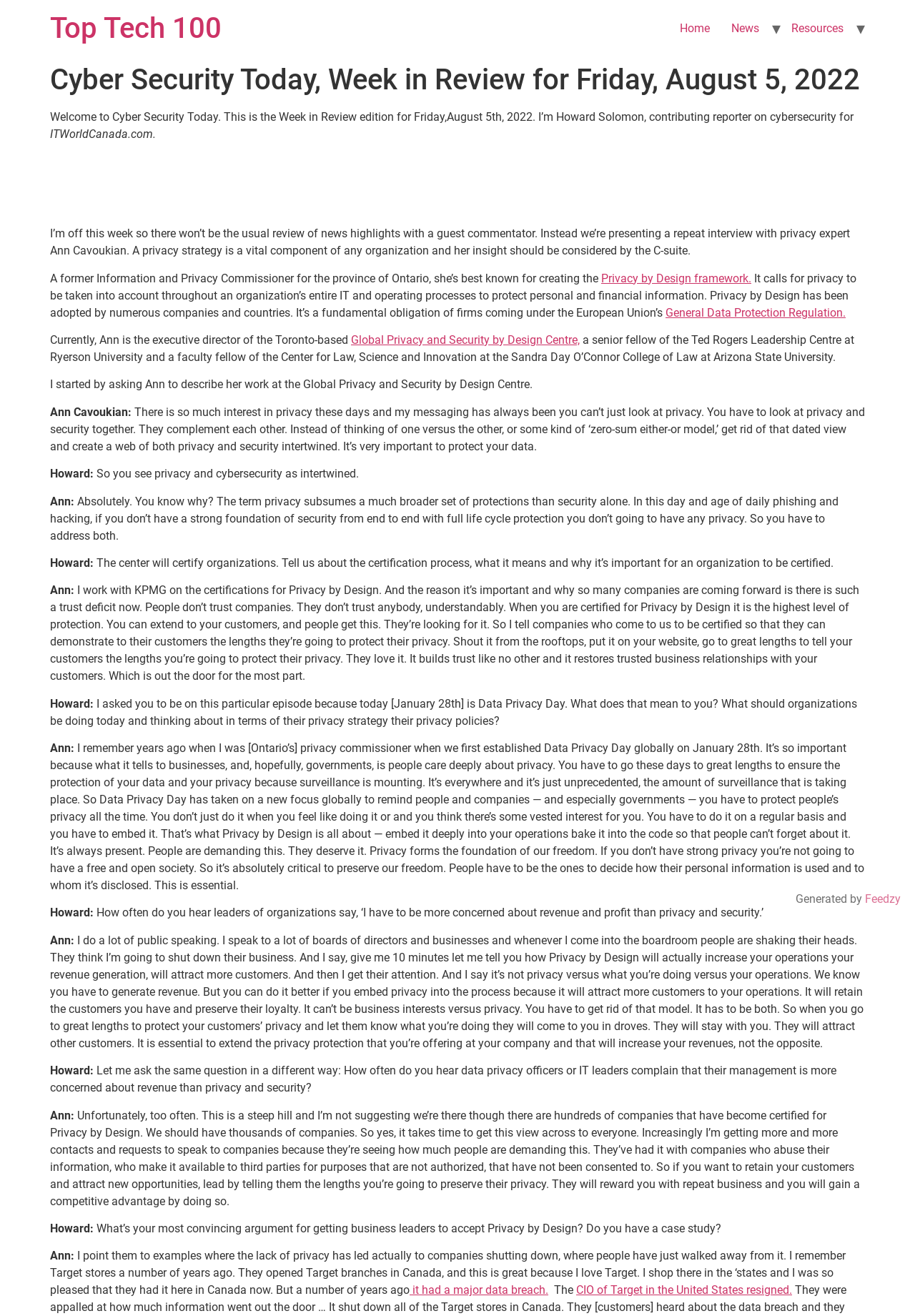What is the significance of January 28th?
Answer the question with a single word or phrase by looking at the picture.

Data Privacy Day